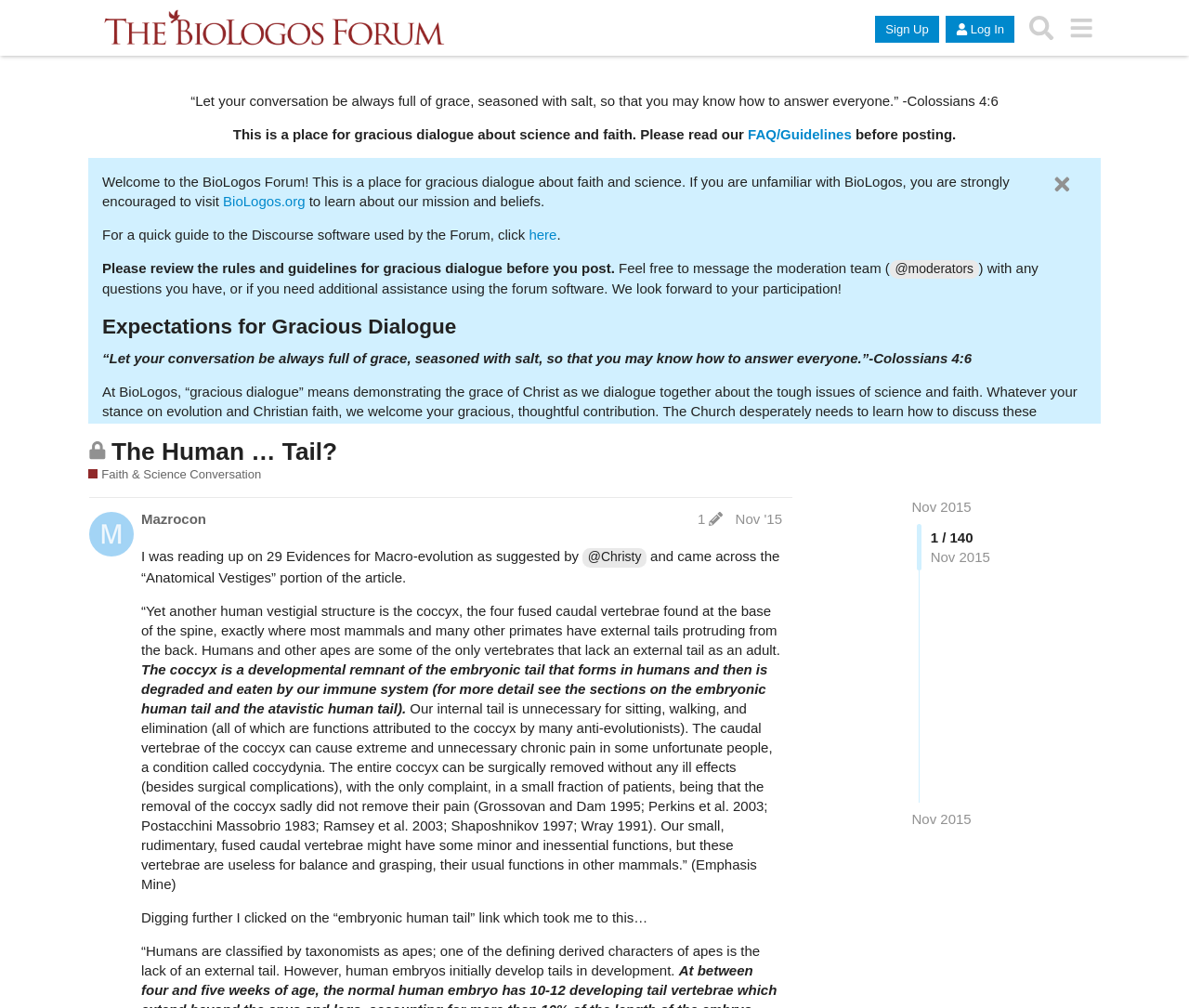Please extract the primary headline from the webpage.

The Human … Tail?